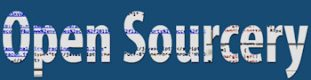Elaborate on the contents of the image in great detail.

The image prominently displays the phrase "Open Sourcery," set against a solid blue background. The text appears in a bold, modern font, creatively integrating various patterns that suggest a digital or technological theme. This visual element underscores the concept of open-source software, highlighting its innovative and collaborative nature. Situated at the top of the webpage titled "Open Office 2.0 – The Real OpenSourcery," the image serves as an engaging introduction to the content that discusses the advancements and features of Open Office 2.0, an important player in the realm of open-source office applications.